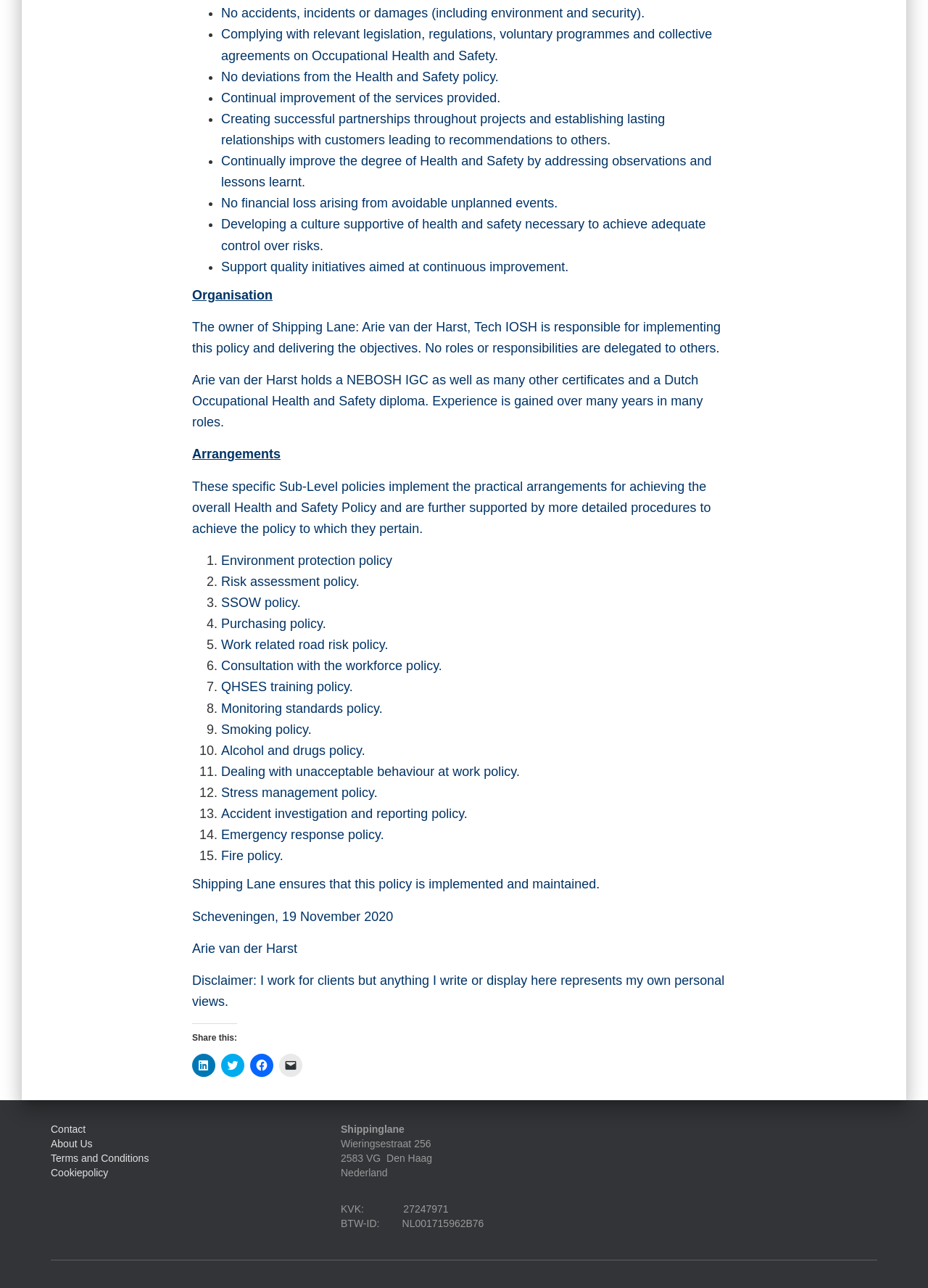What is the name of the policy owner's company?
Please provide a single word or phrase as your answer based on the image.

Shipping Lane